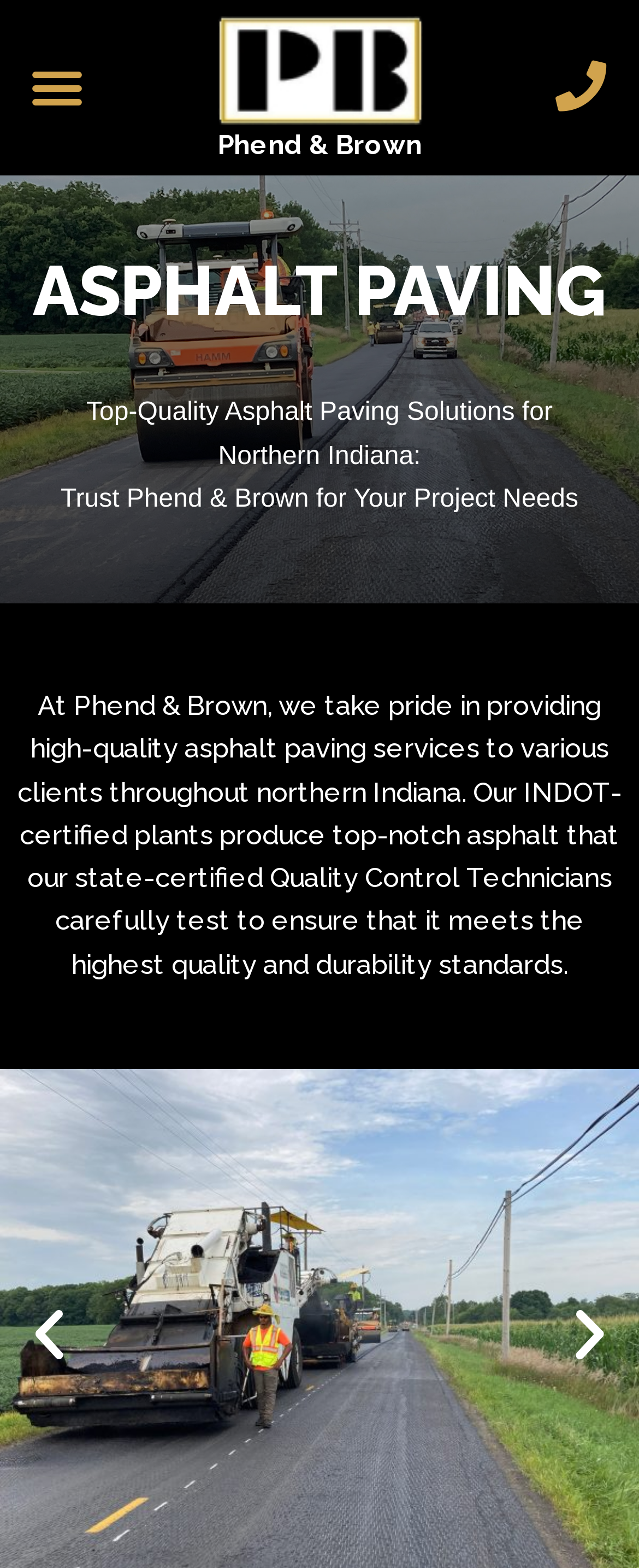Use the details in the image to answer the question thoroughly: 
How many slides are there?

The presence of 'Previous slide' and 'Next slide' buttons suggests that there are multiple slides. Although the exact number of slides is not explicitly mentioned, the presence of these buttons implies that there are at least two slides.